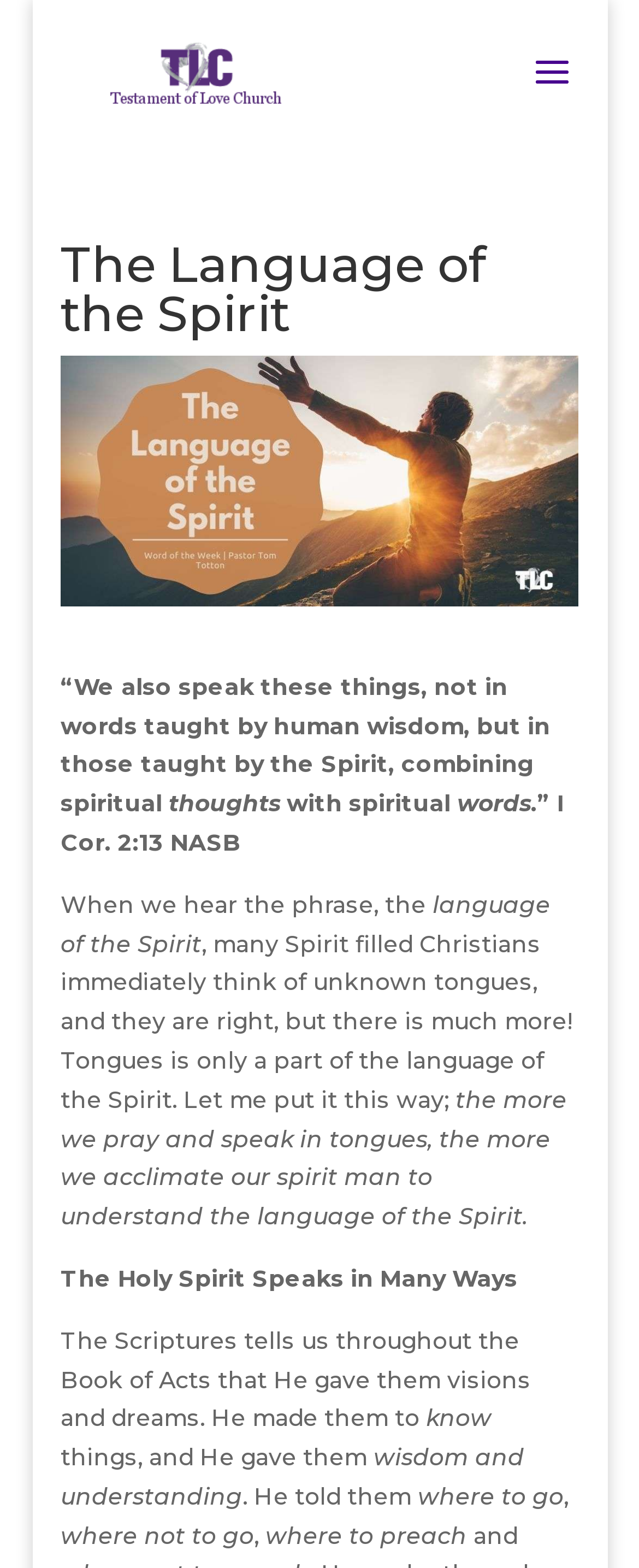What is the name of the church?
Could you answer the question with a detailed and thorough explanation?

I determined the answer by looking at the link element with the text 'Testament Of Love Church' and the image element with the same text, which suggests that it is the name of the church.